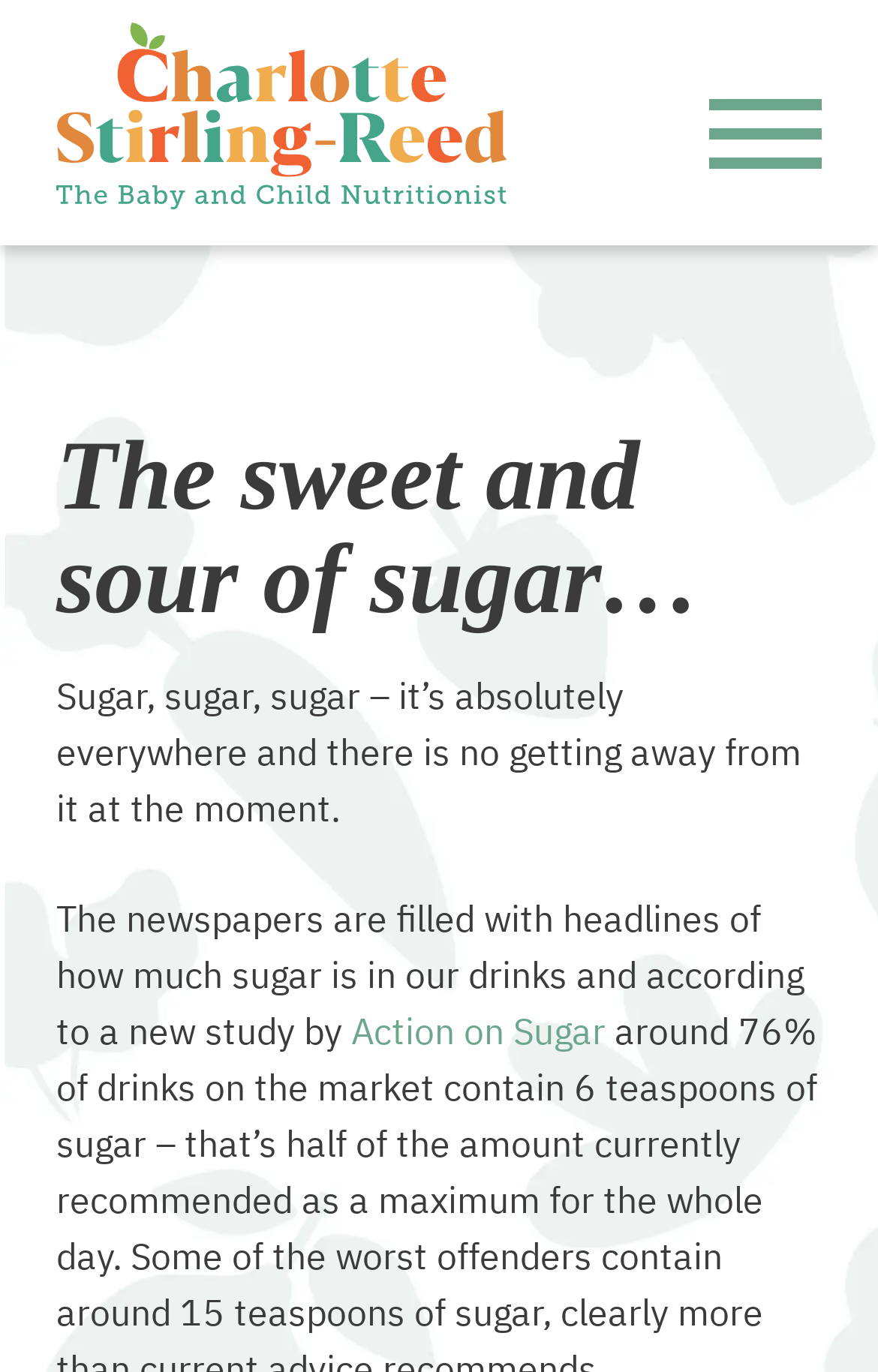Elaborate on the webpage's design and content in a detailed caption.

The webpage is about the prevalence of sugar in our daily lives, with a focus on its presence in our drinks. At the top left of the page, there is a logo of "SR Nutrition" accompanied by a link to the same. Below this, there is a menu link located at the top right corner of the page. 

The main content of the page is headed by a title "The sweet and sour of sugar…" which is centered at the top of the page. Below the title, there is a paragraph of text that discusses how sugar is everywhere and impossible to avoid, citing headlines in newspapers. This text is followed by another paragraph that continues to discuss the amount of sugar in our drinks, referencing a study by "Action on Sugar", which is linked to its website. The link to "Action on Sugar" is positioned in the middle of the page, slightly to the right.